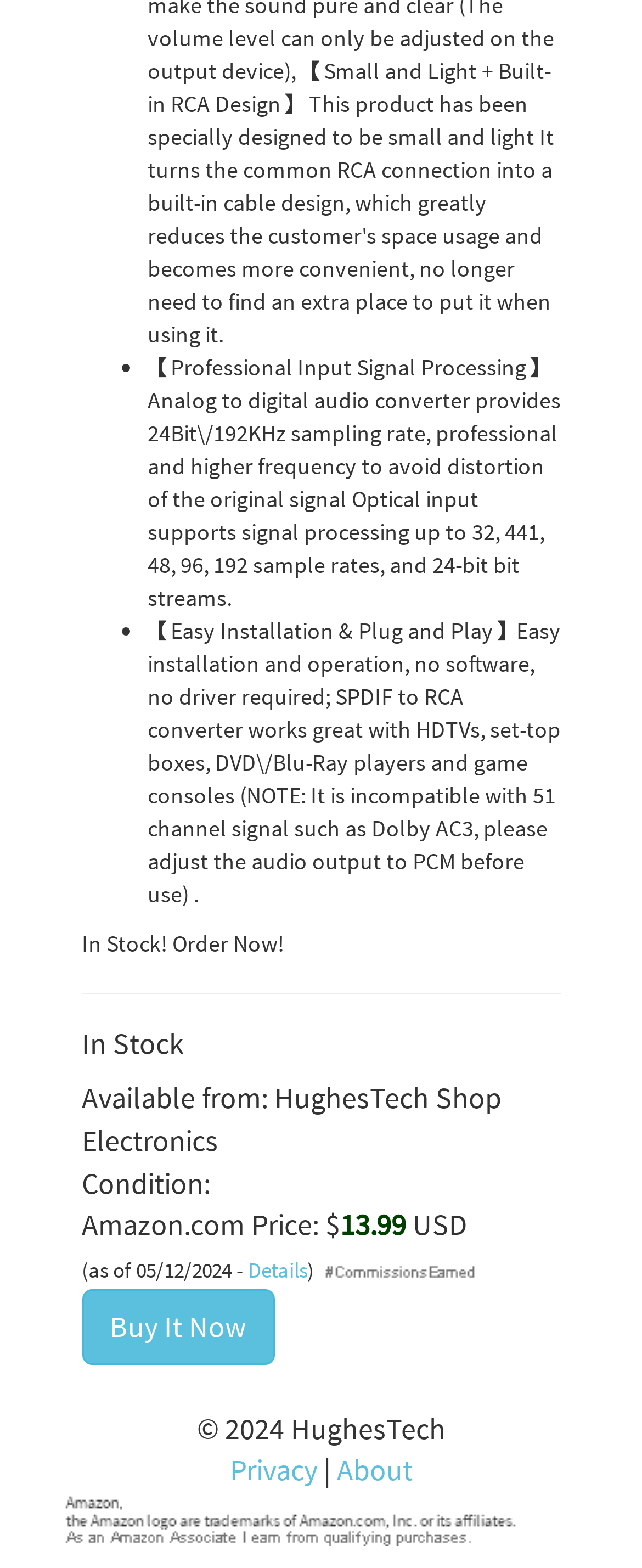Please reply with a single word or brief phrase to the question: 
What is the sampling rate of the analog to digital audio converter?

24Bit/192KHz